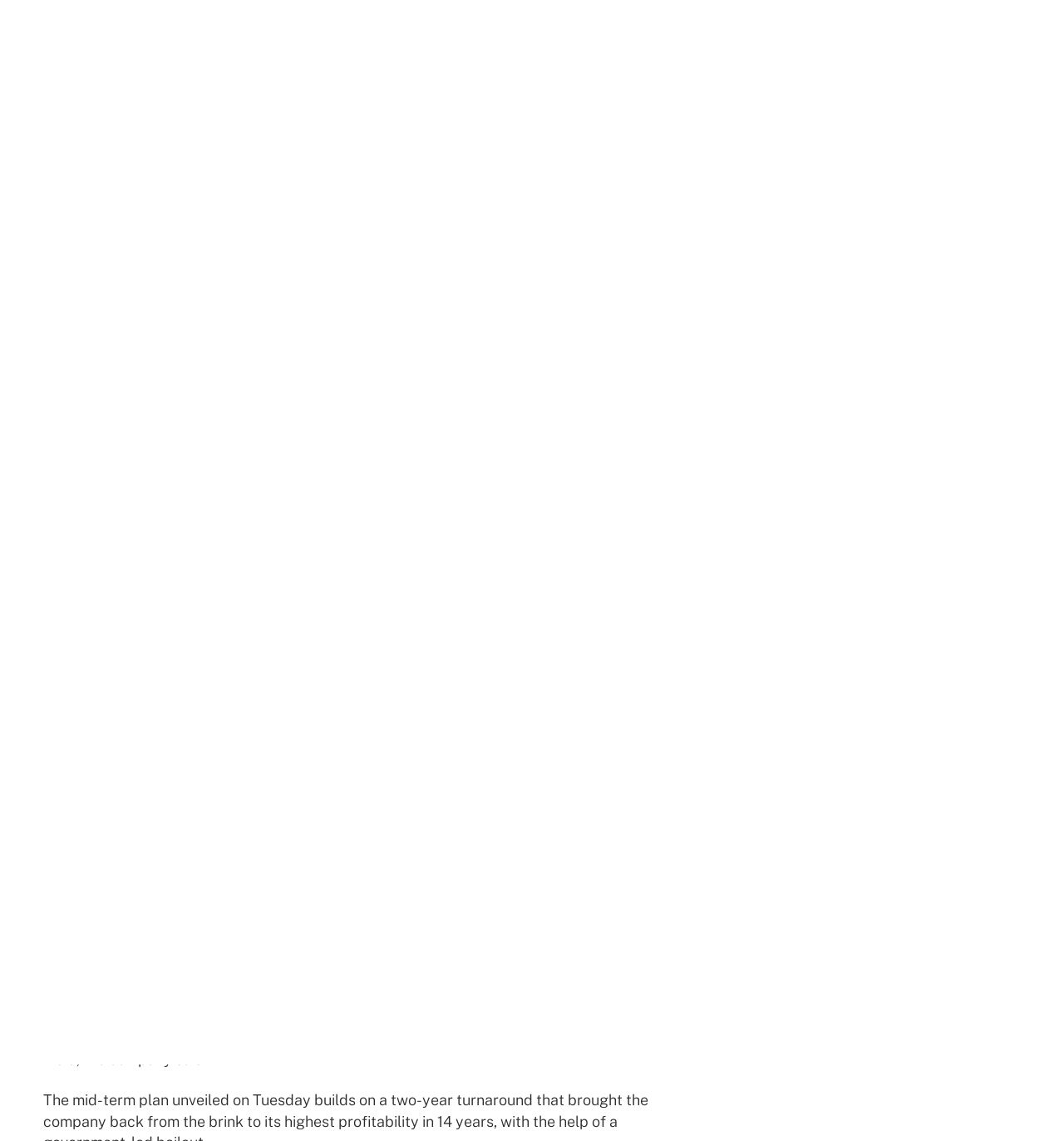How many brands does Peugeot aim to launch a new vehicle for each year?
Answer with a single word or short phrase according to what you see in the image.

Three